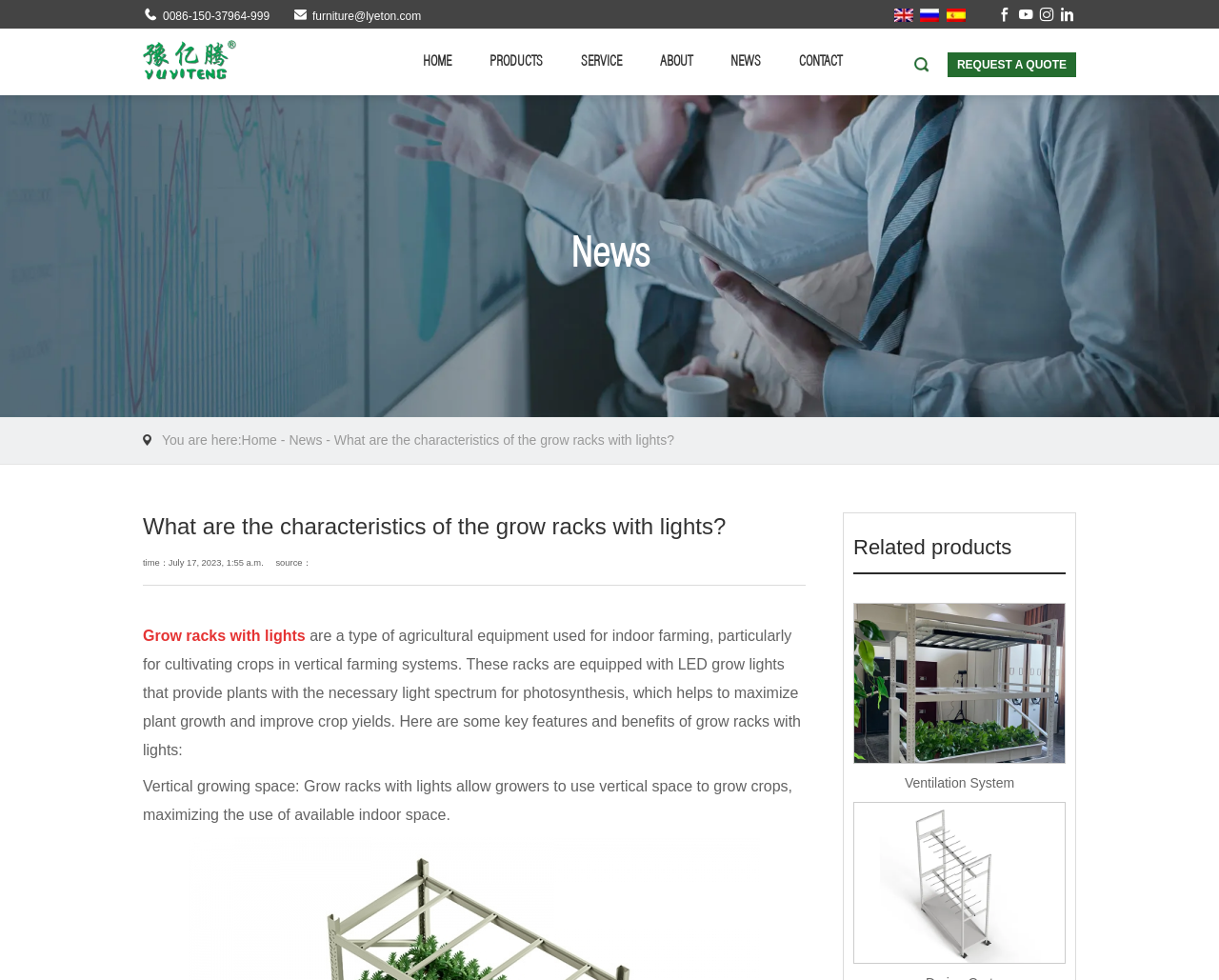For the given element description CONTACT, determine the bounding box coordinates of the UI element. The coordinates should follow the format (top-left x, top-left y, bottom-right x, bottom-right y) and be within the range of 0 to 1.

[0.64, 0.029, 0.707, 0.097]